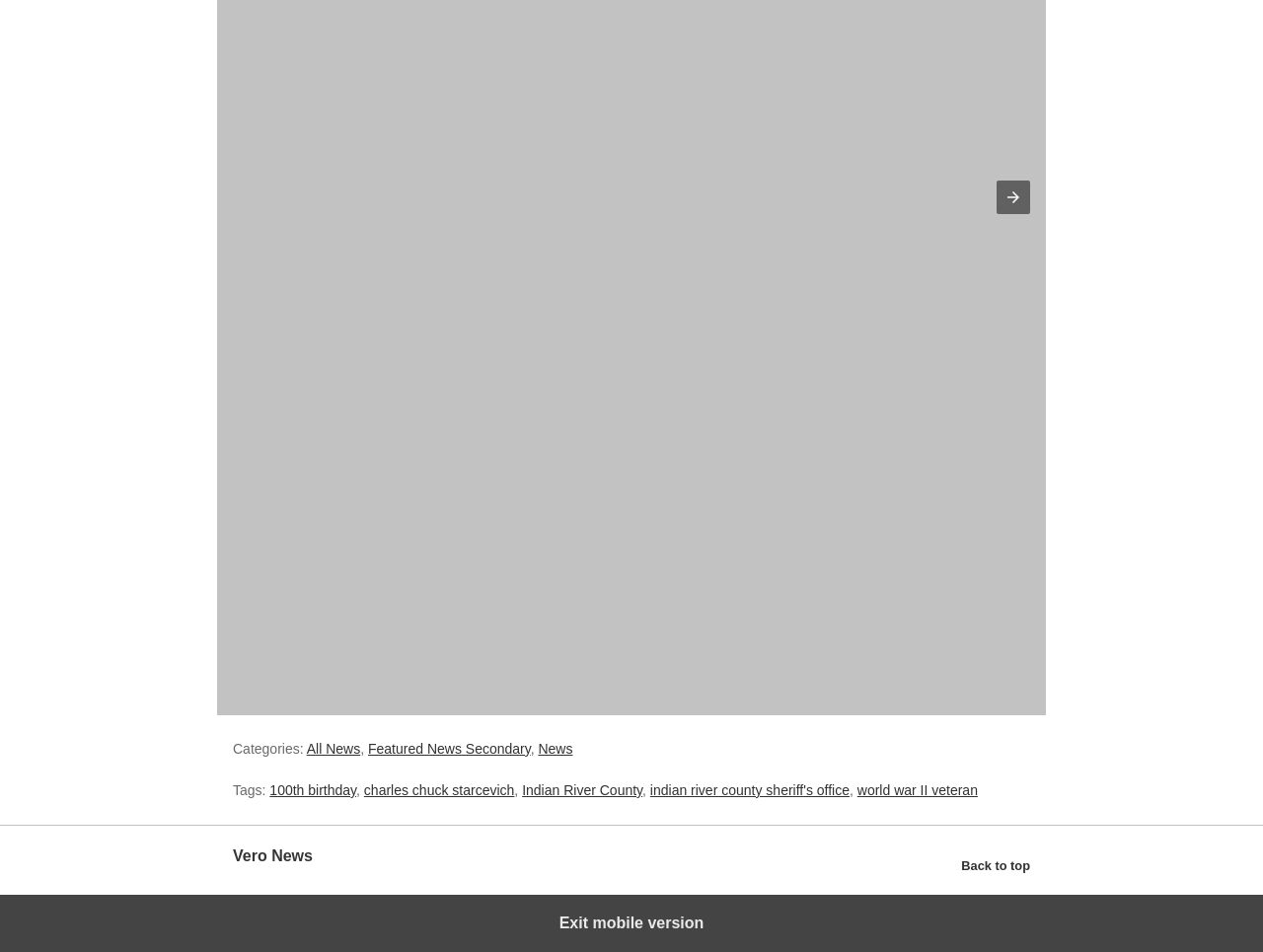What is the text above the 'Back to top' link?
Answer the question with a single word or phrase by looking at the picture.

Vero News